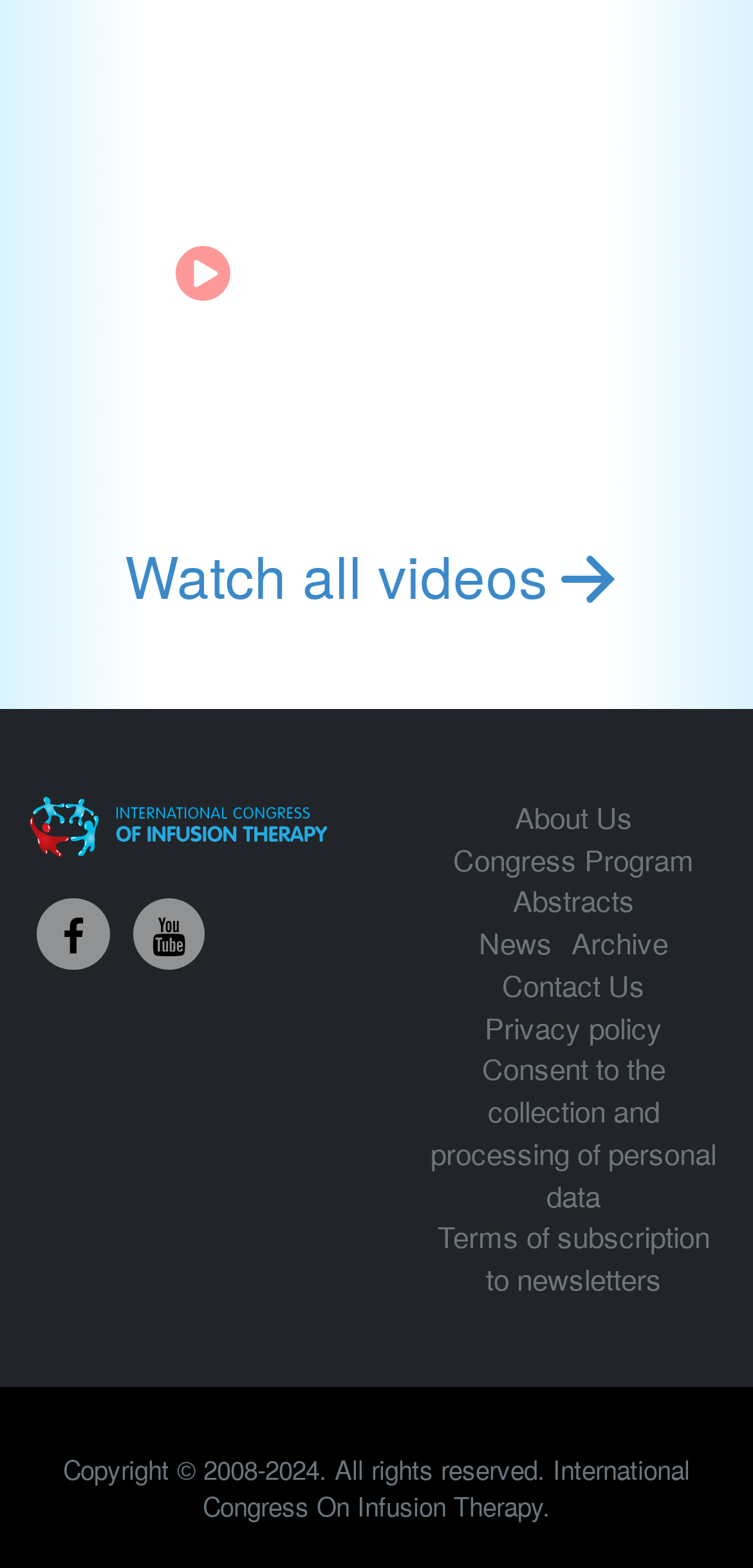Find and provide the bounding box coordinates for the UI element described here: "Contact Us". The coordinates should be given as four float numbers between 0 and 1: [left, top, right, bottom].

[0.659, 0.615, 0.864, 0.641]